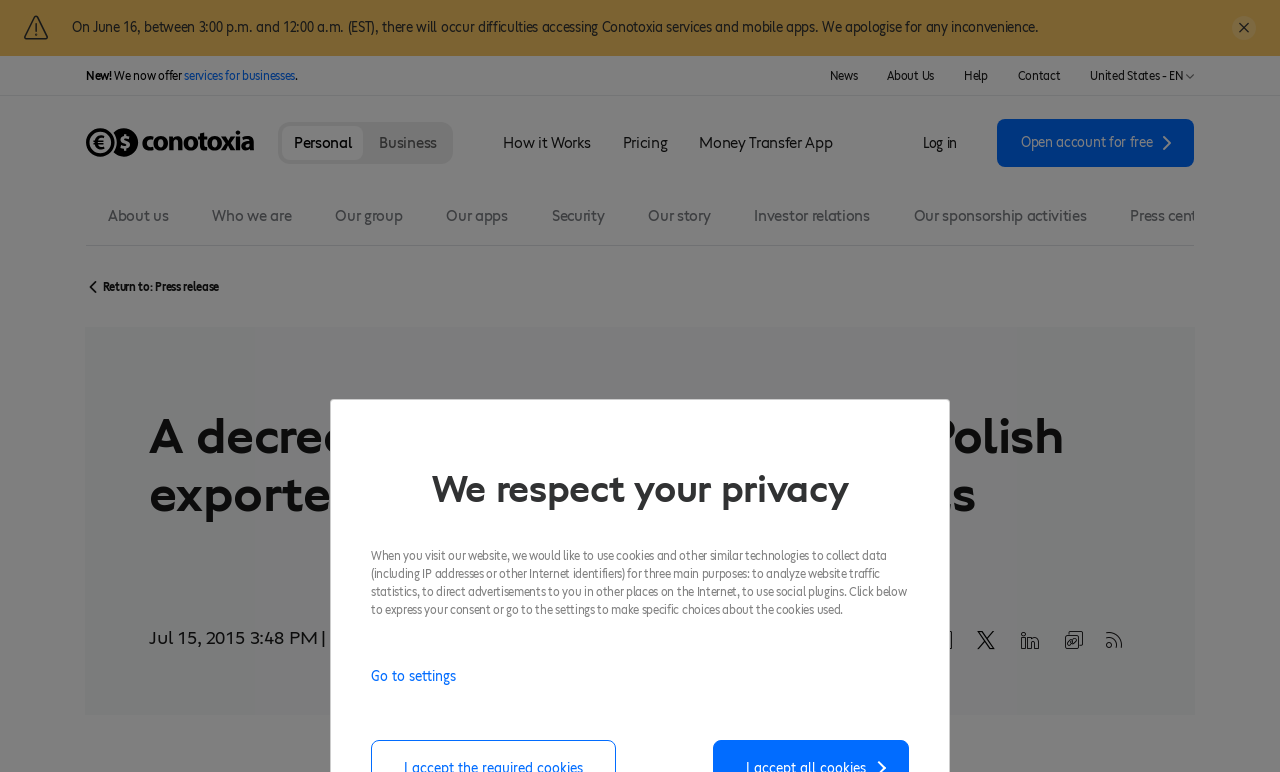Please provide the bounding box coordinates for the element that needs to be clicked to perform the instruction: "Open an account for free". The coordinates must consist of four float numbers between 0 and 1, formatted as [left, top, right, bottom].

[0.779, 0.154, 0.933, 0.216]